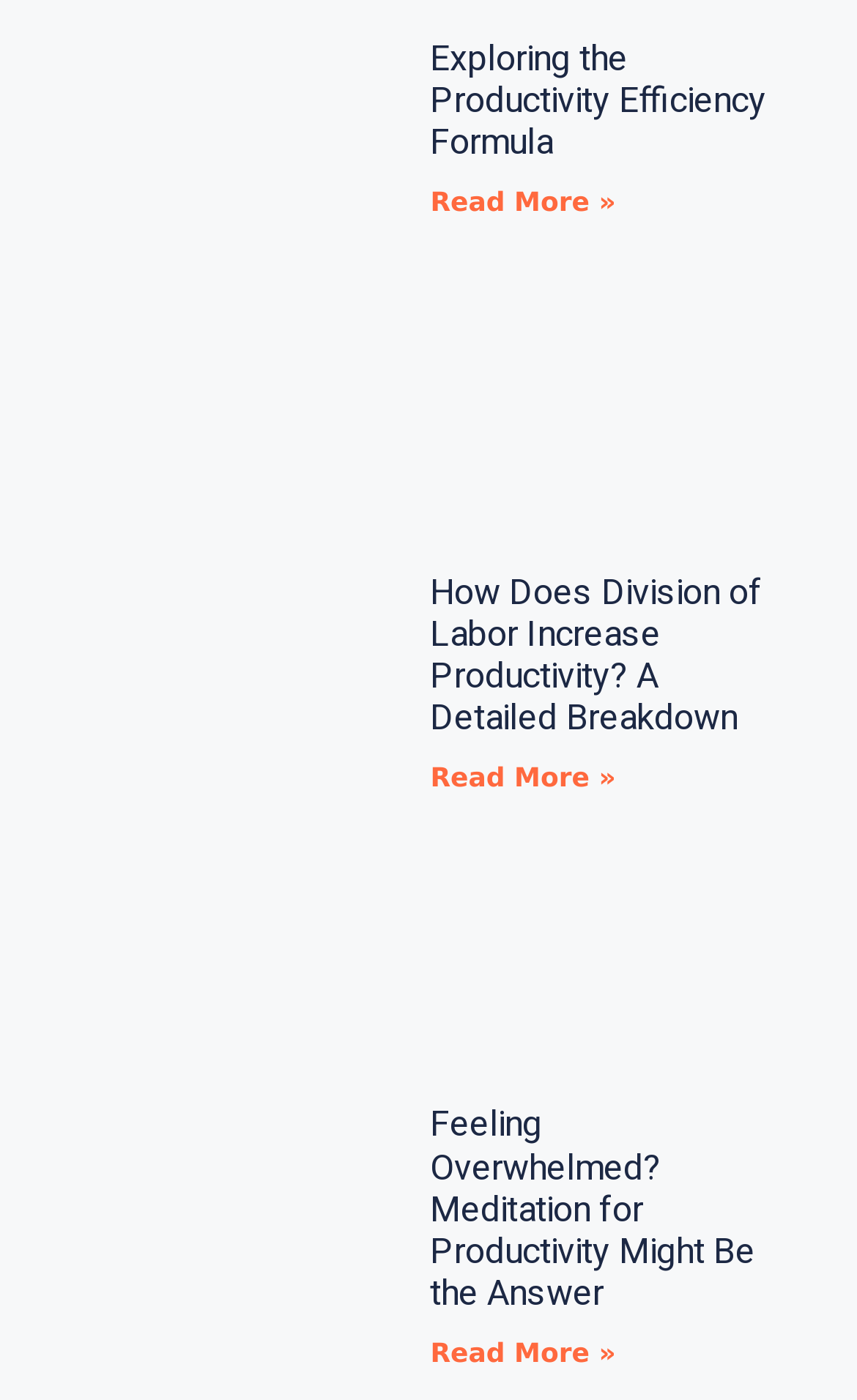Answer the following in one word or a short phrase: 
What is the theme of the images on this webpage?

Productivity